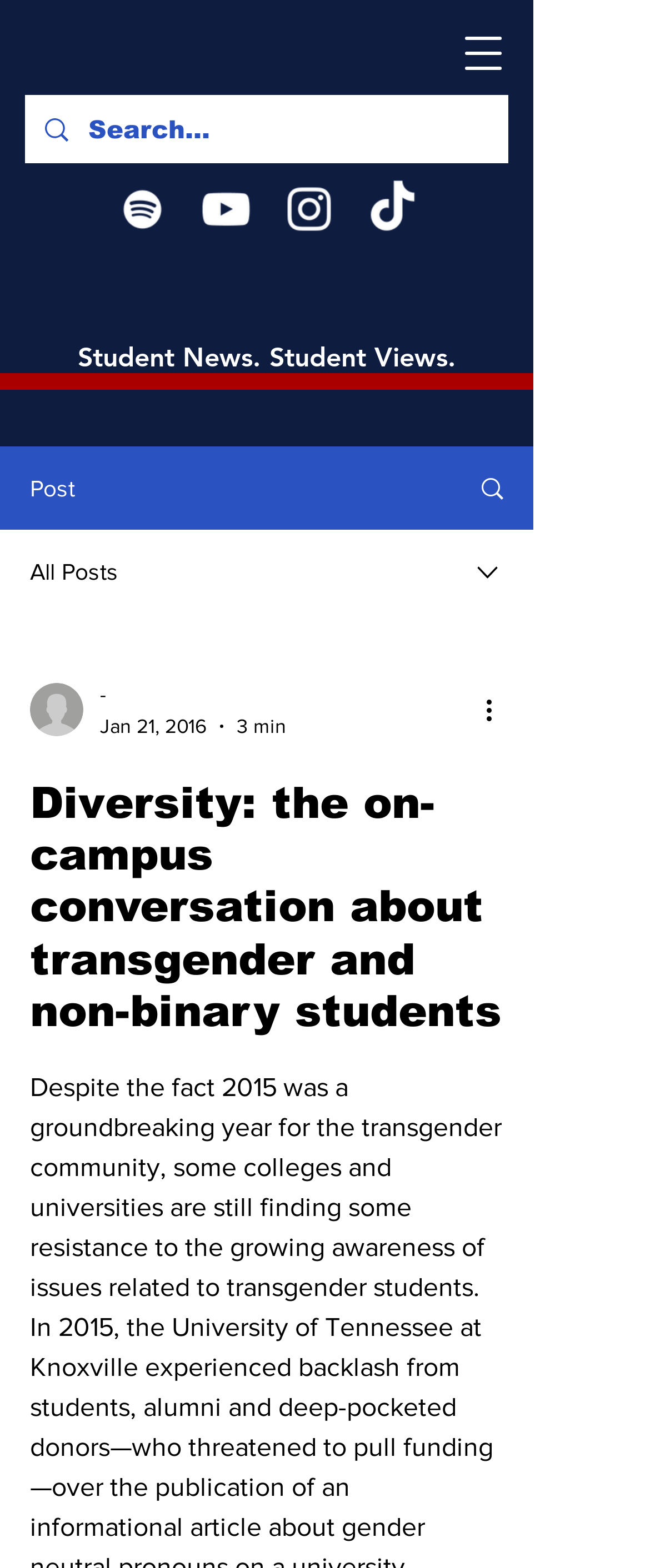Offer a meticulous description of the webpage's structure and content.

The webpage appears to be an article or blog post about diversity and transgender students on campus. At the top, there is a navigation menu button on the right side, which can be opened to reveal more options. Below this, there is a search bar with a magnifying glass icon, where users can input text to search for specific content.

On the left side, there is a social bar with links to various social media platforms, including Spotify, Instagram, and TikTok, each represented by their respective logos. Below this, there are two links to "BELMONT" and "VISION", which may be related to the university or organization hosting the webpage.

The main content of the webpage is divided into sections. The first section has a heading that reads "Student News. Student Views." and features a post with a title, an image, and a brief description. There is also a link to "All Posts" and a combobox that allows users to select from a list of options.

The main article is titled "Diversity: the on-campus conversation about transgender and non-binary students" and has a lengthy description that discusses the growing awareness of issues related to transgender students on campus. The article is accompanied by an image of a writer, and there are options to read more or perform other actions.